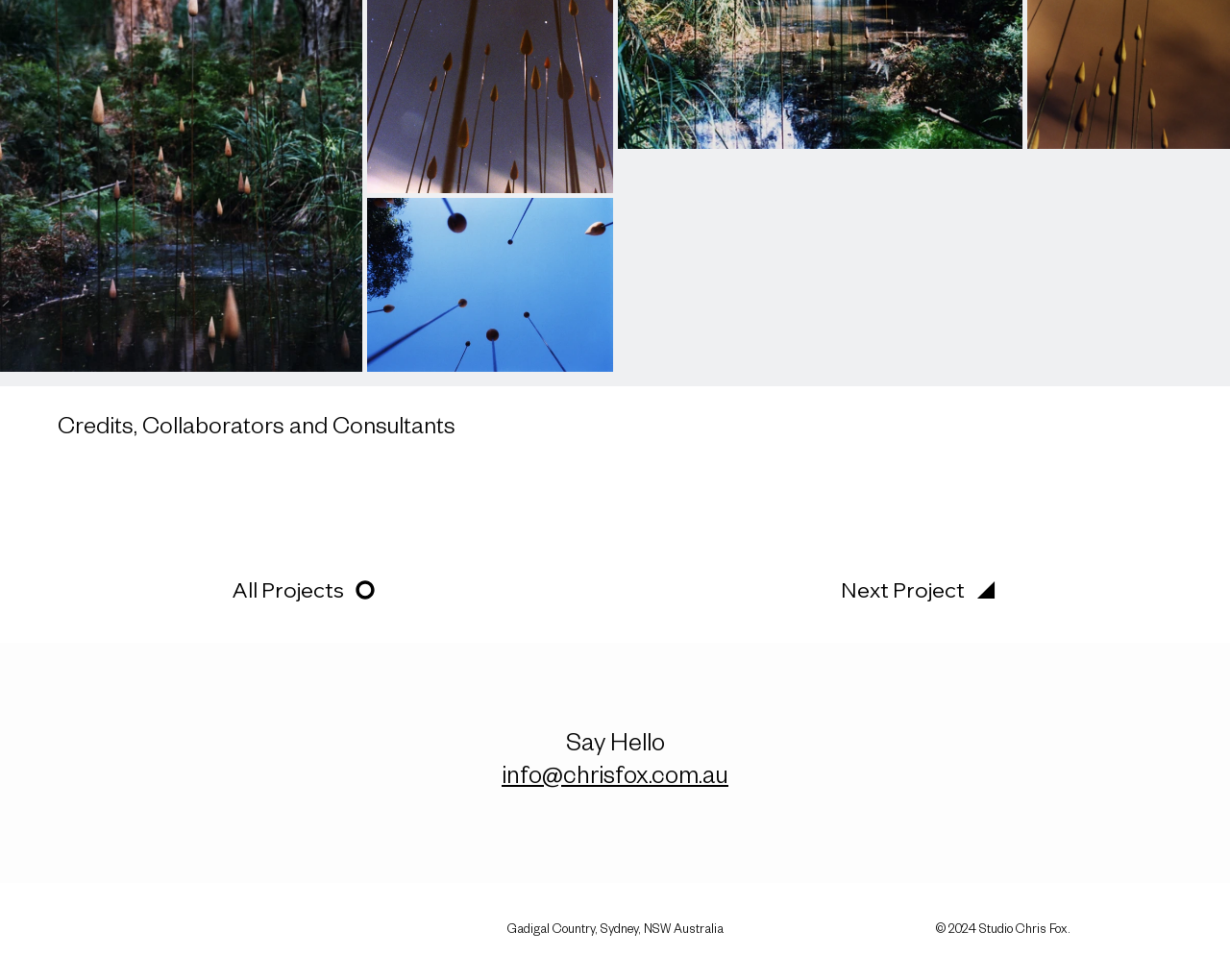Using the description: "Next Project", identify the bounding box of the corresponding UI element in the screenshot.

[0.5, 0.562, 1.0, 0.641]